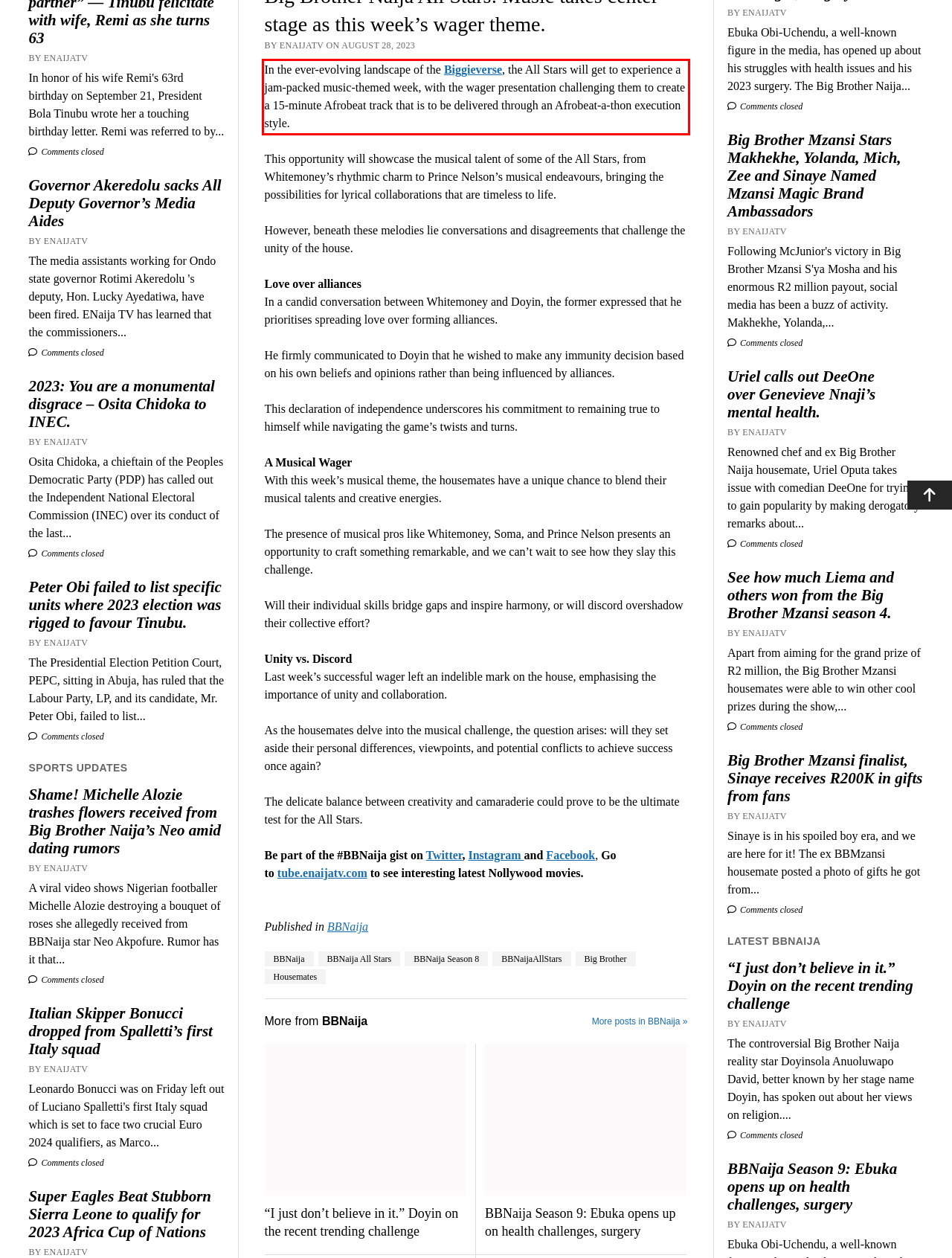Please recognize and transcribe the text located inside the red bounding box in the webpage image.

In the ever-evolving landscape of the Biggieverse, the All Stars will get to experience a jam-packed music-themed week, with the wager presentation challenging them to create a 15-minute Afrobeat track that is to be delivered through an Afrobeat-a-thon execution style.